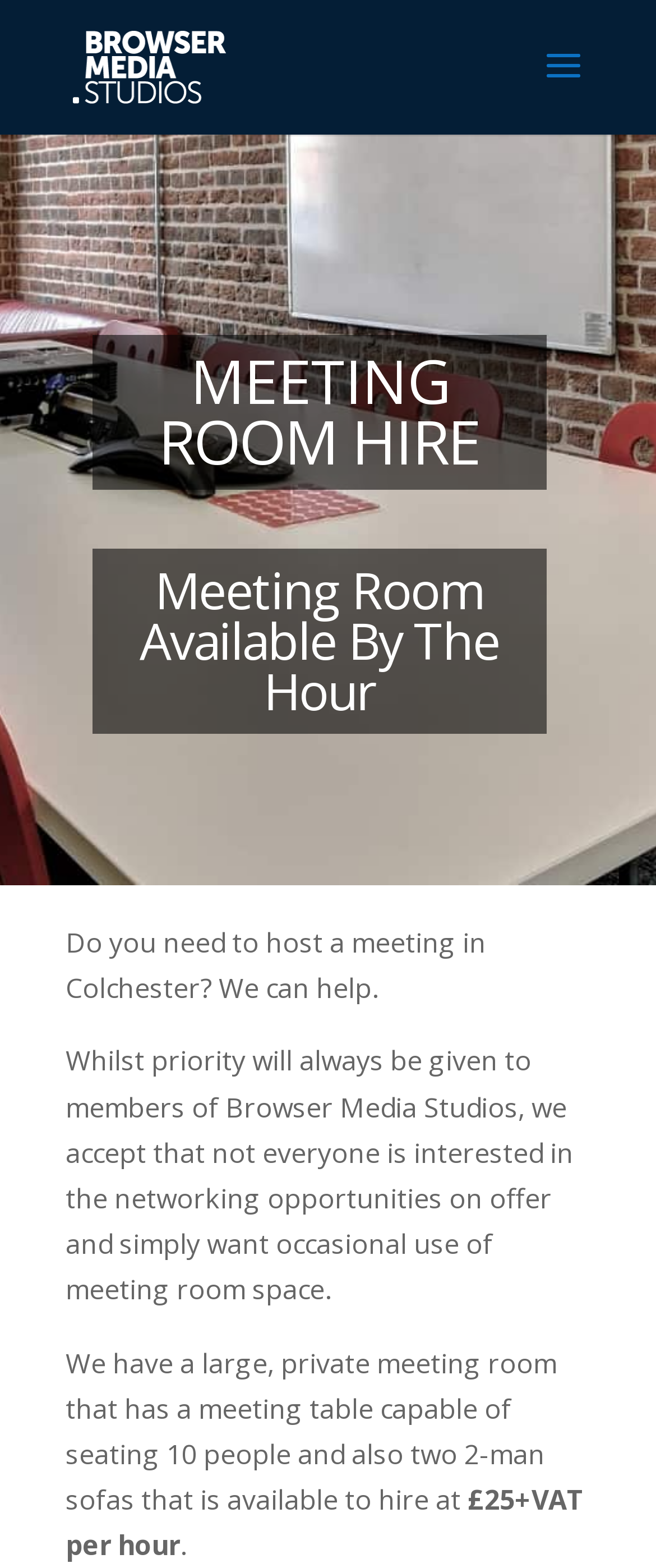Please respond to the question using a single word or phrase:
How many people can the meeting table seat?

10